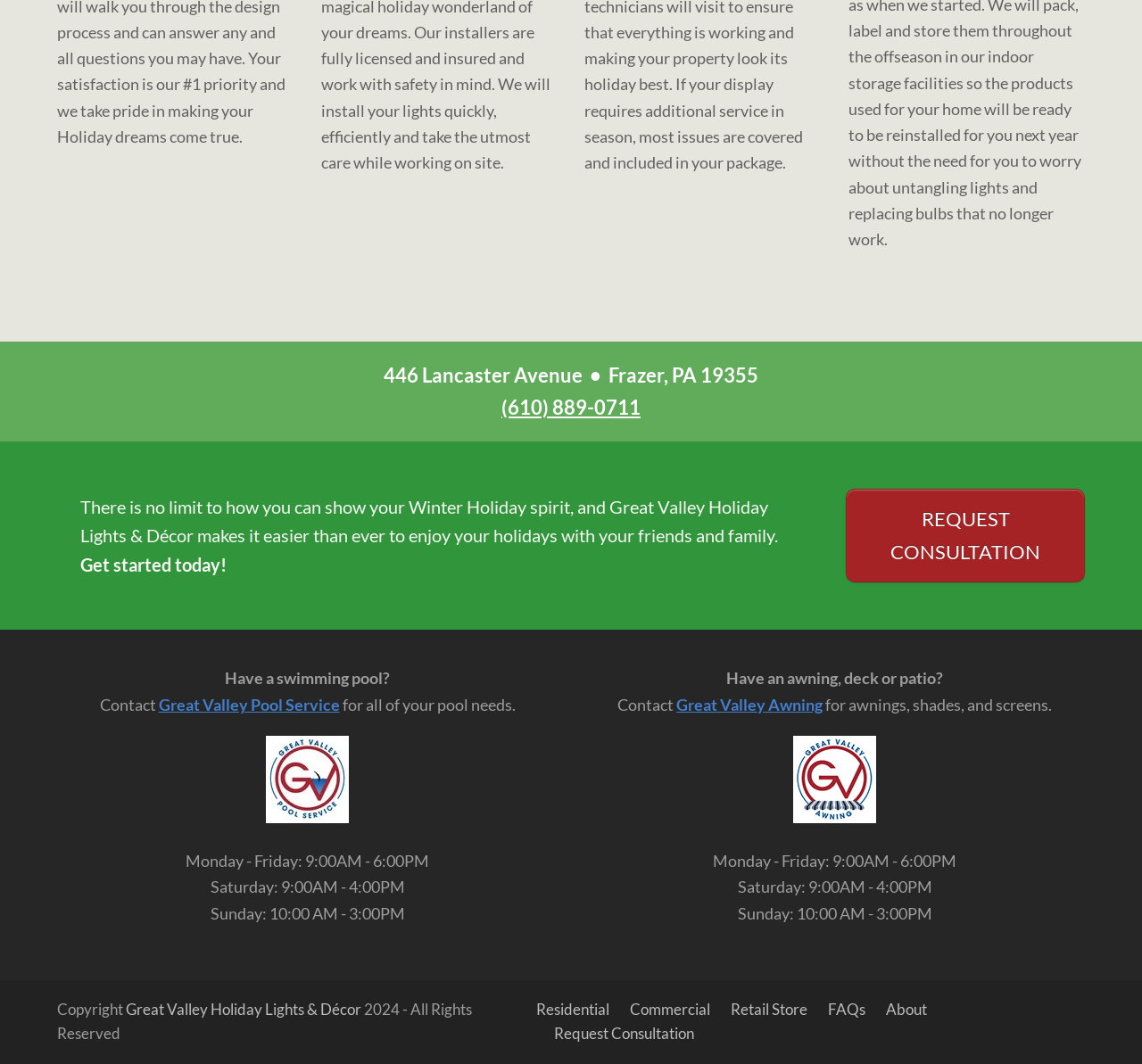What are the business hours of Great Valley Holiday Lights & Décor on Sundays?
Please respond to the question with a detailed and thorough explanation.

I found the business hours by looking at the StaticText elements at the bottom of the webpage, specifically the one with the OCR text 'Sunday: 10:00 AM - 3:00PM'.